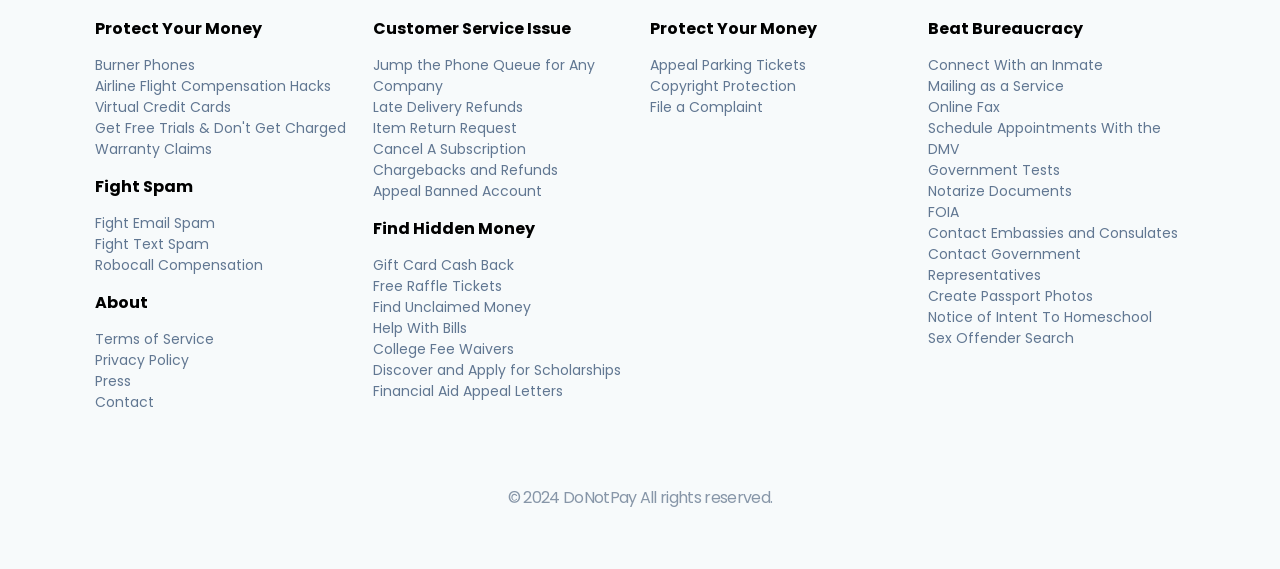Provide the bounding box coordinates of the section that needs to be clicked to accomplish the following instruction: "Discover how to Appeal Parking Tickets."

[0.508, 0.097, 0.63, 0.132]